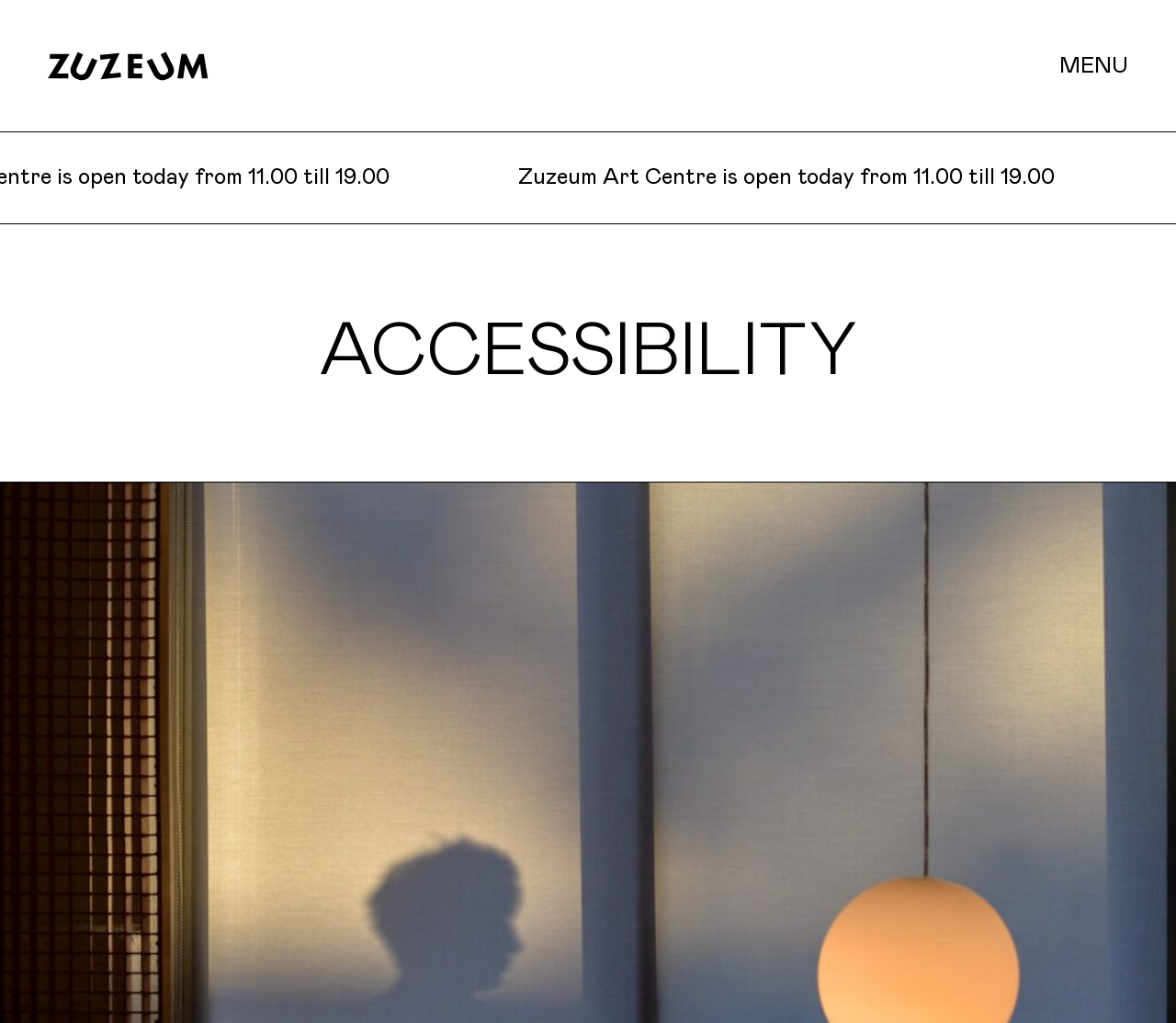Bounding box coordinates must be specified in the format (top-left x, top-left y, bottom-right x, bottom-right y). All values should be floating point numbers between 0 and 1. What are the bounding box coordinates of the UI element described as: www.rumblegames.com

None